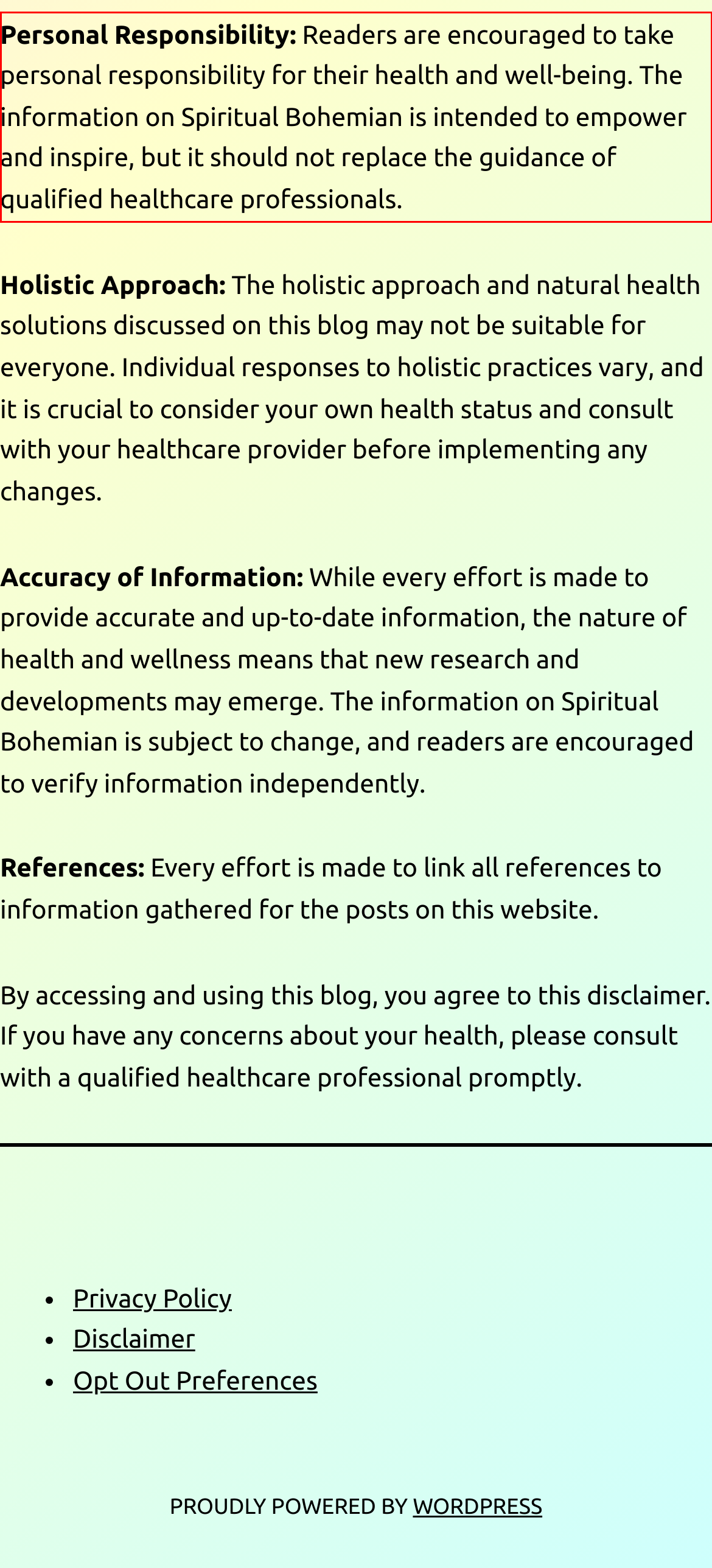Analyze the red bounding box in the provided webpage screenshot and generate the text content contained within.

Personal Responsibility: Readers are encouraged to take personal responsibility for their health and well-being. The information on Spiritual Bohemian is intended to empower and inspire, but it should not replace the guidance of qualified healthcare professionals.